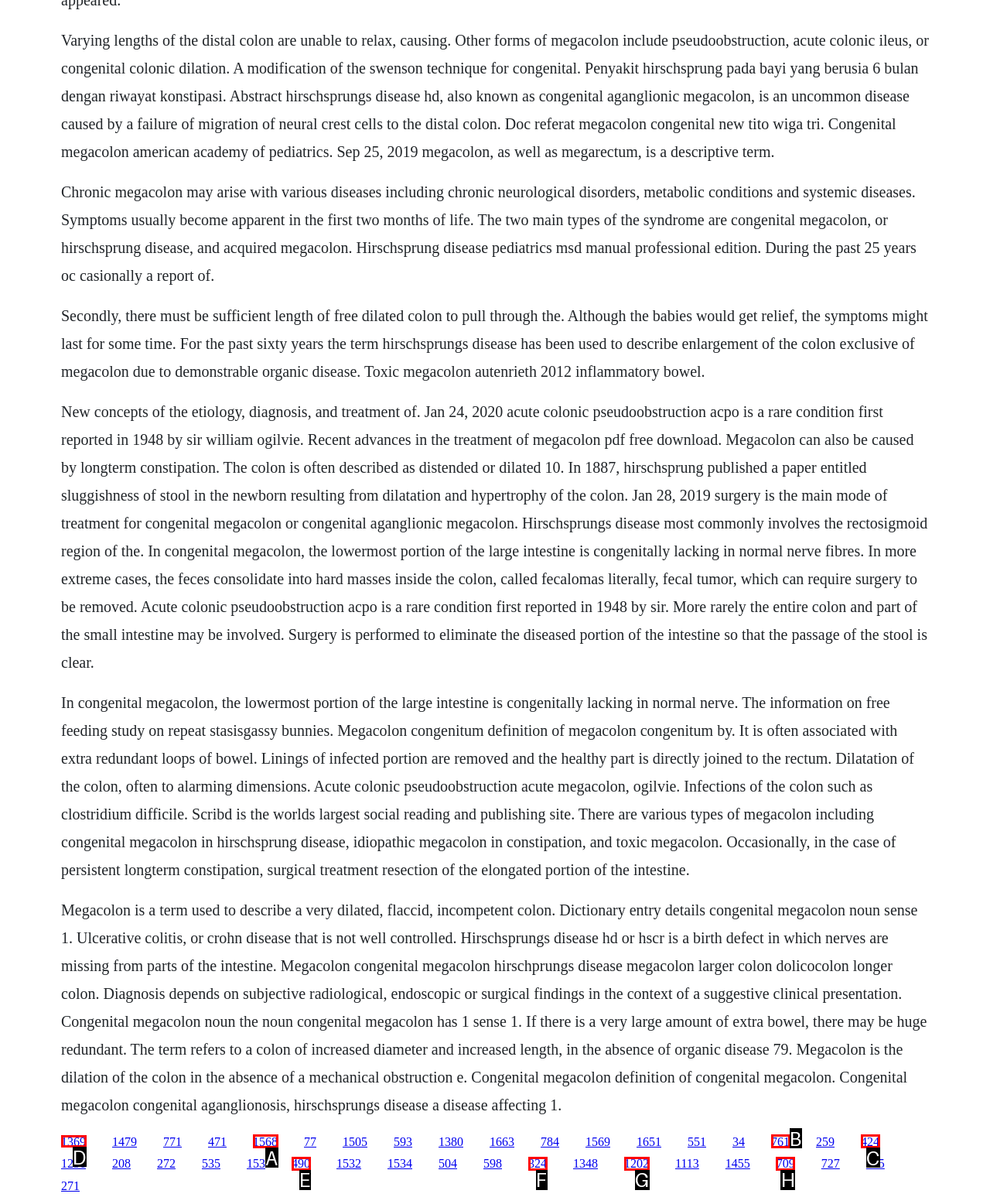Tell me which option I should click to complete the following task: Click the link '1369' Answer with the option's letter from the given choices directly.

D